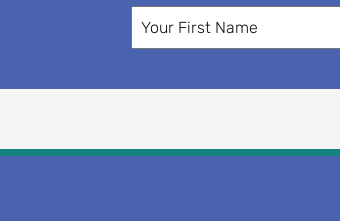What is the design of the form intended for?
Answer the question in as much detail as possible.

The form itself appears modern and user-friendly, designed to facilitate easy data entry for users looking to sign up or participate in a related service.